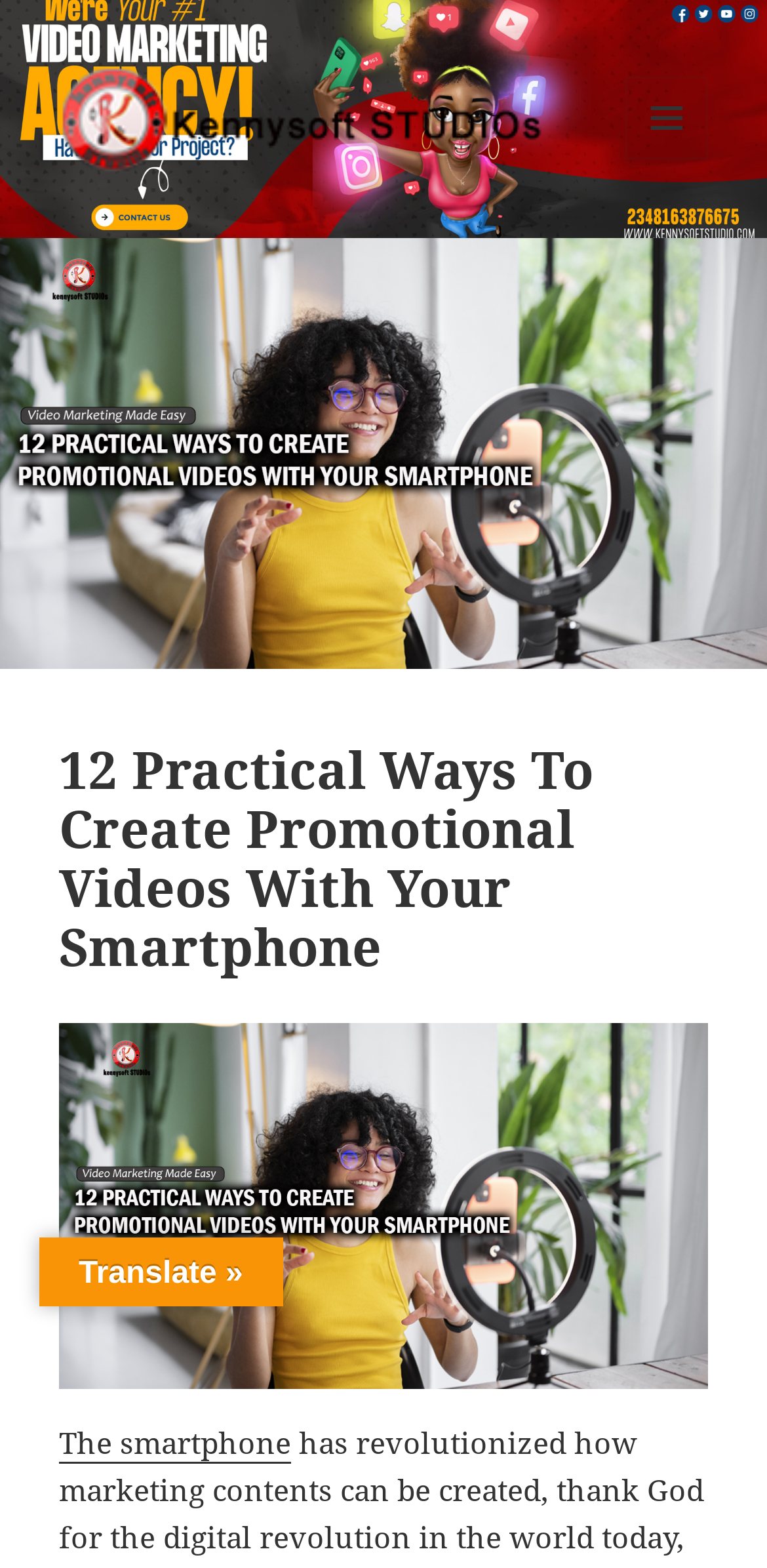Articulate a complete and detailed caption of the webpage elements.

The webpage is about "12 Practical Ways To Create Promotional Videos With Your Smartphone" on the Kennysoft Blog. At the top left, there is a link to the Kennysoft Blog, accompanied by an image with the same name. Below this, there is another link to the Kennysoft Blog. 

On the top right, there is a button labeled "MENU AND WIDGETS" which is not expanded. When expanded, it reveals a section with an image related to the topic, a header with the title "12 Practical Ways To Create Promotional Videos With Your Smartphone", and a figure with another image related to the topic. 

Below the header, there is a link to "The smartphone". At the bottom left, there is a static text "Translate »". The meta description provides an outline of the content, which includes planning a video, scripting and storyboarding, and getting necessary equipment and accessories.